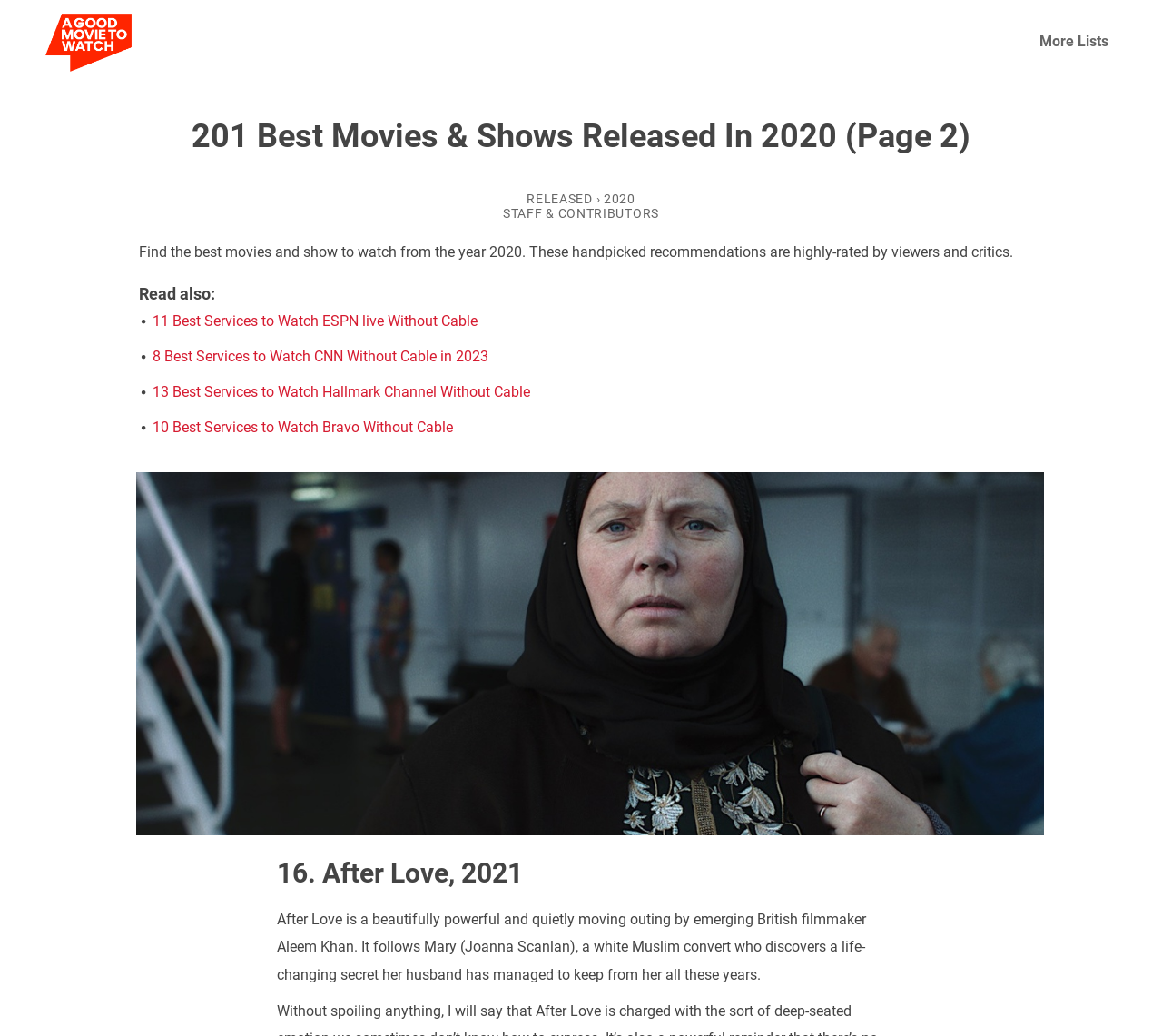Find the bounding box coordinates of the element I should click to carry out the following instruction: "Read about 'After Love, 2021'".

[0.238, 0.827, 0.45, 0.858]